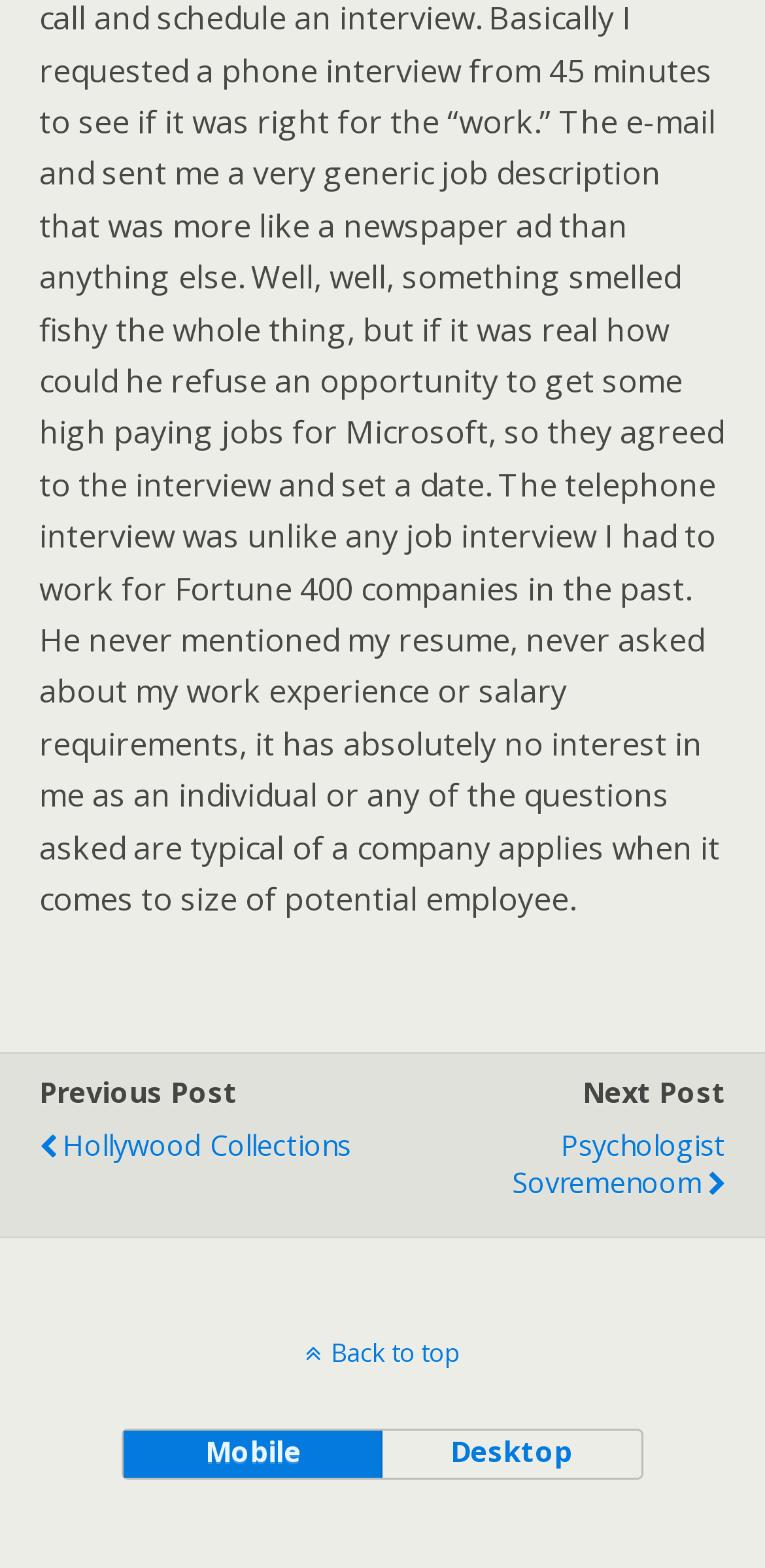Using the description "Hollywood Collections", predict the bounding box of the relevant HTML element.

[0.051, 0.709, 0.491, 0.753]